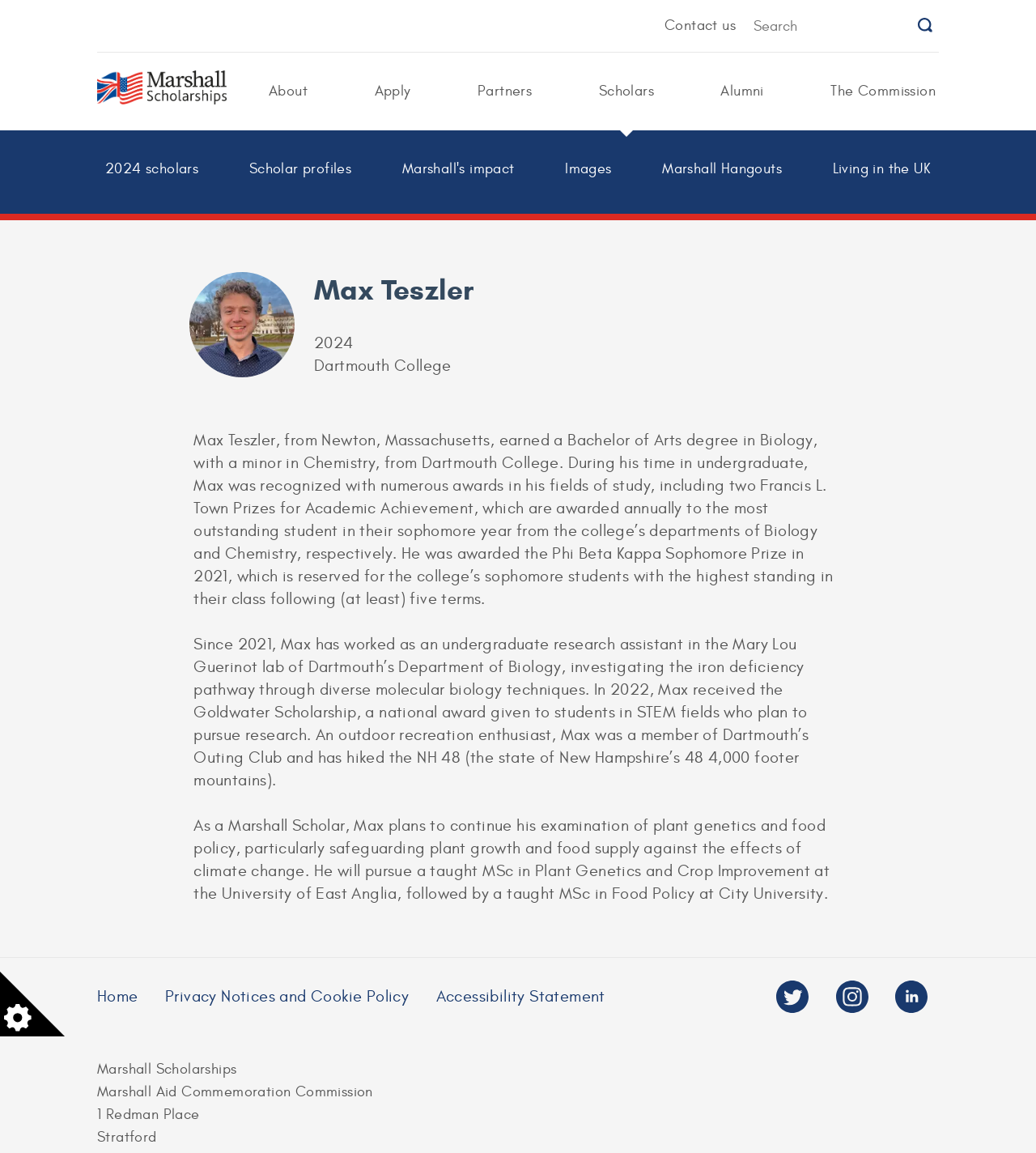Extract the bounding box coordinates of the UI element described: "Marshall Scholarships". Provide the coordinates in the format [left, top, right, bottom] with values ranging from 0 to 1.

[0.094, 0.061, 0.219, 0.098]